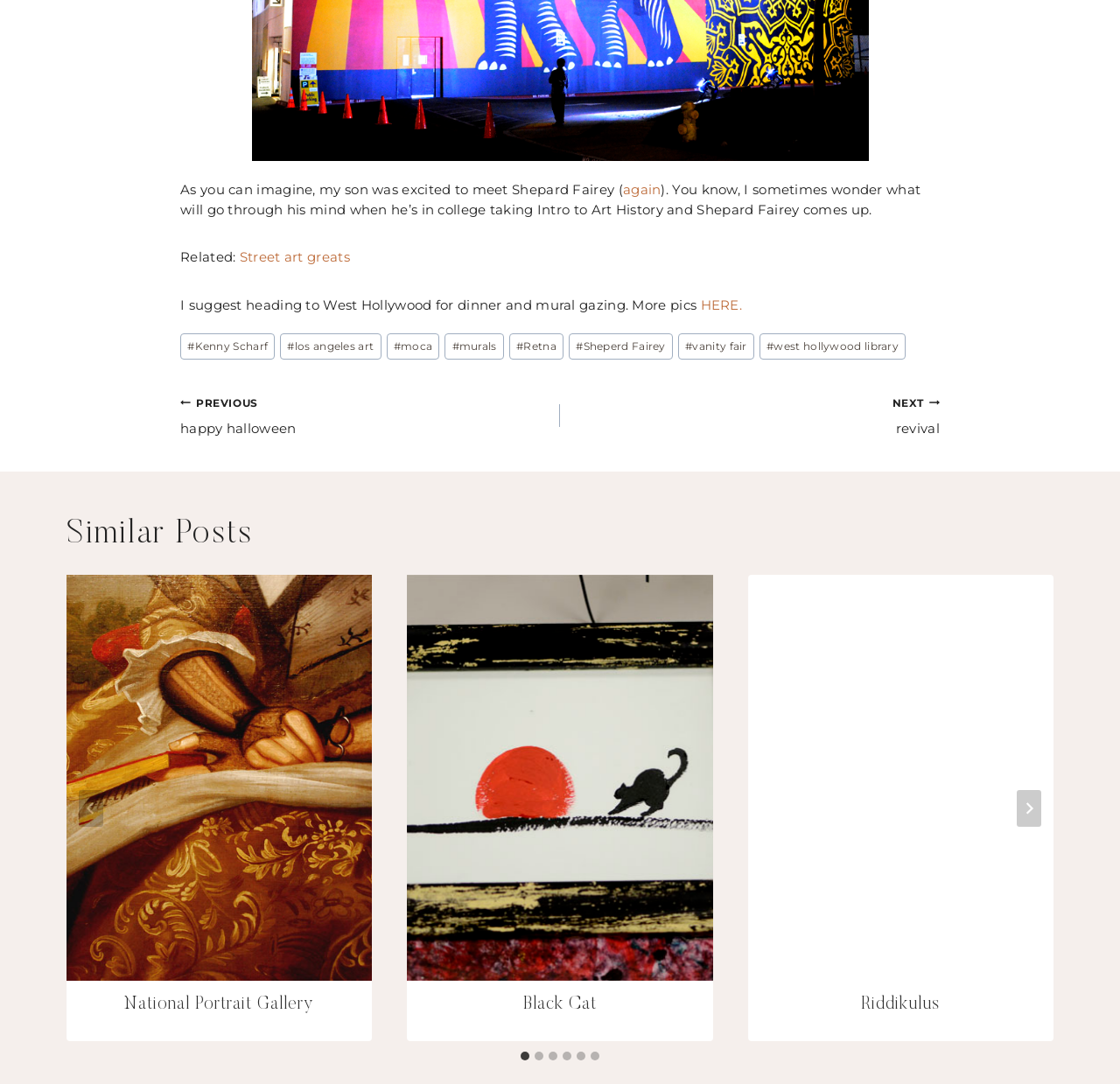How many links are there in the 'Post Tags' section?
Answer the question with just one word or phrase using the image.

7